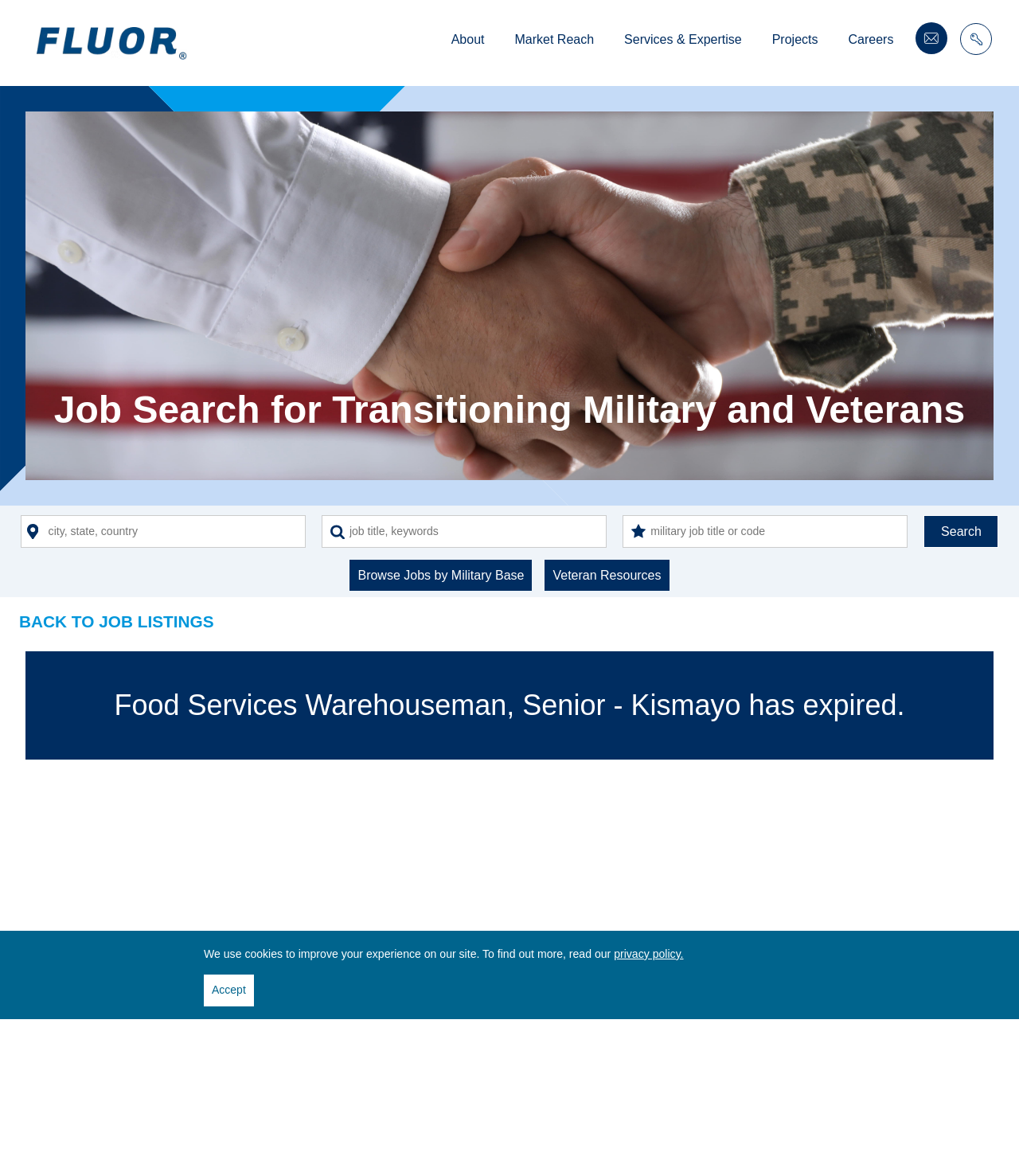Analyze the image and deliver a detailed answer to the question: How many search fields are there in the job search section?

I counted the number of search fields by looking at the elements in the job search section. There are three comboboxes with labels 'city, state, country', 'job title, keywords', and 'military job title or code'. Each of these comboboxes is a search field, so there are three search fields in total.